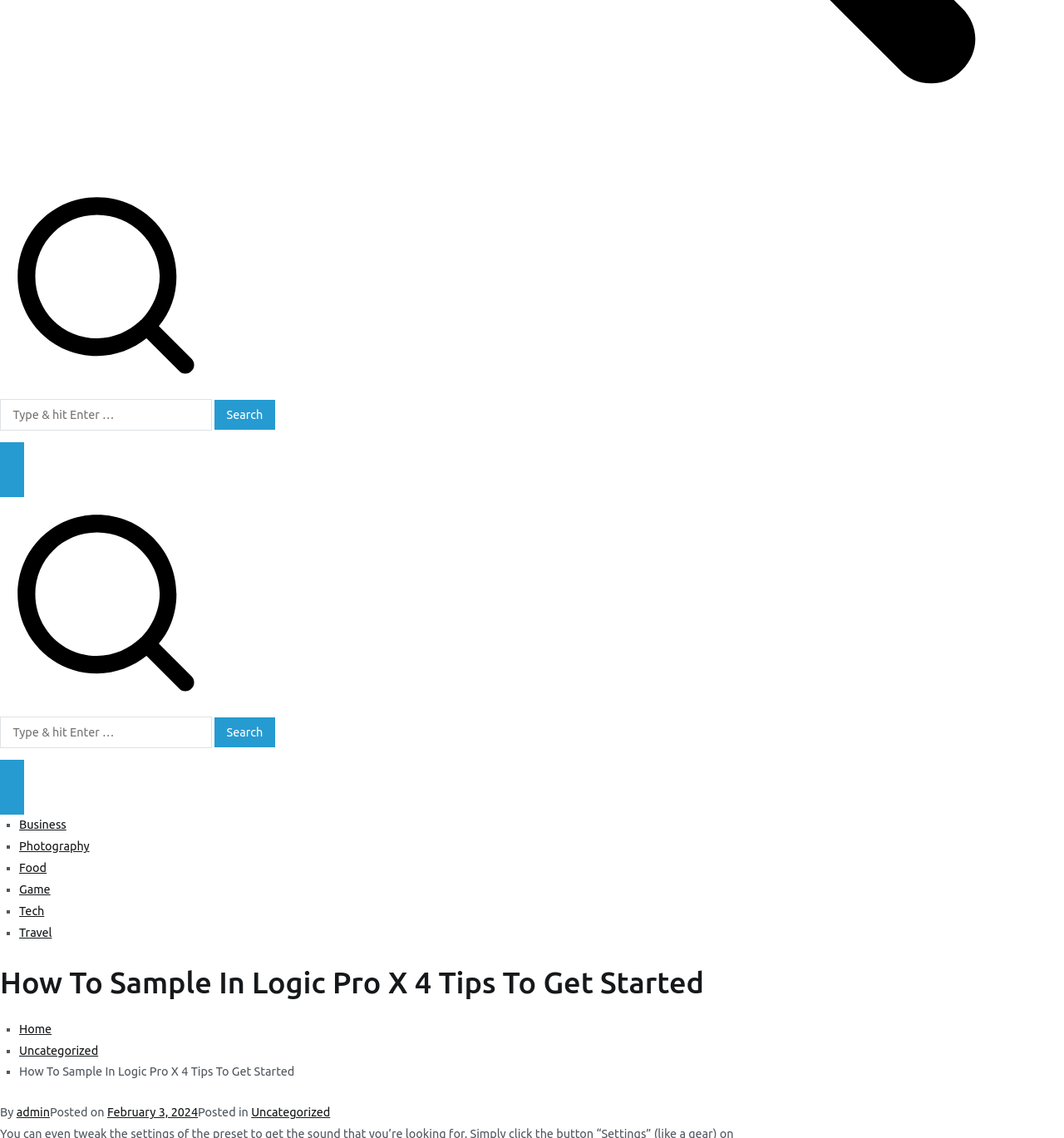What is the function of the button with the '■' symbol?
Please craft a detailed and exhaustive response to the question.

The button with the '■' symbol is a list marker, which is used to indicate a list of items or categories. In this case, it is used to separate the different categories or links in the navigation section.